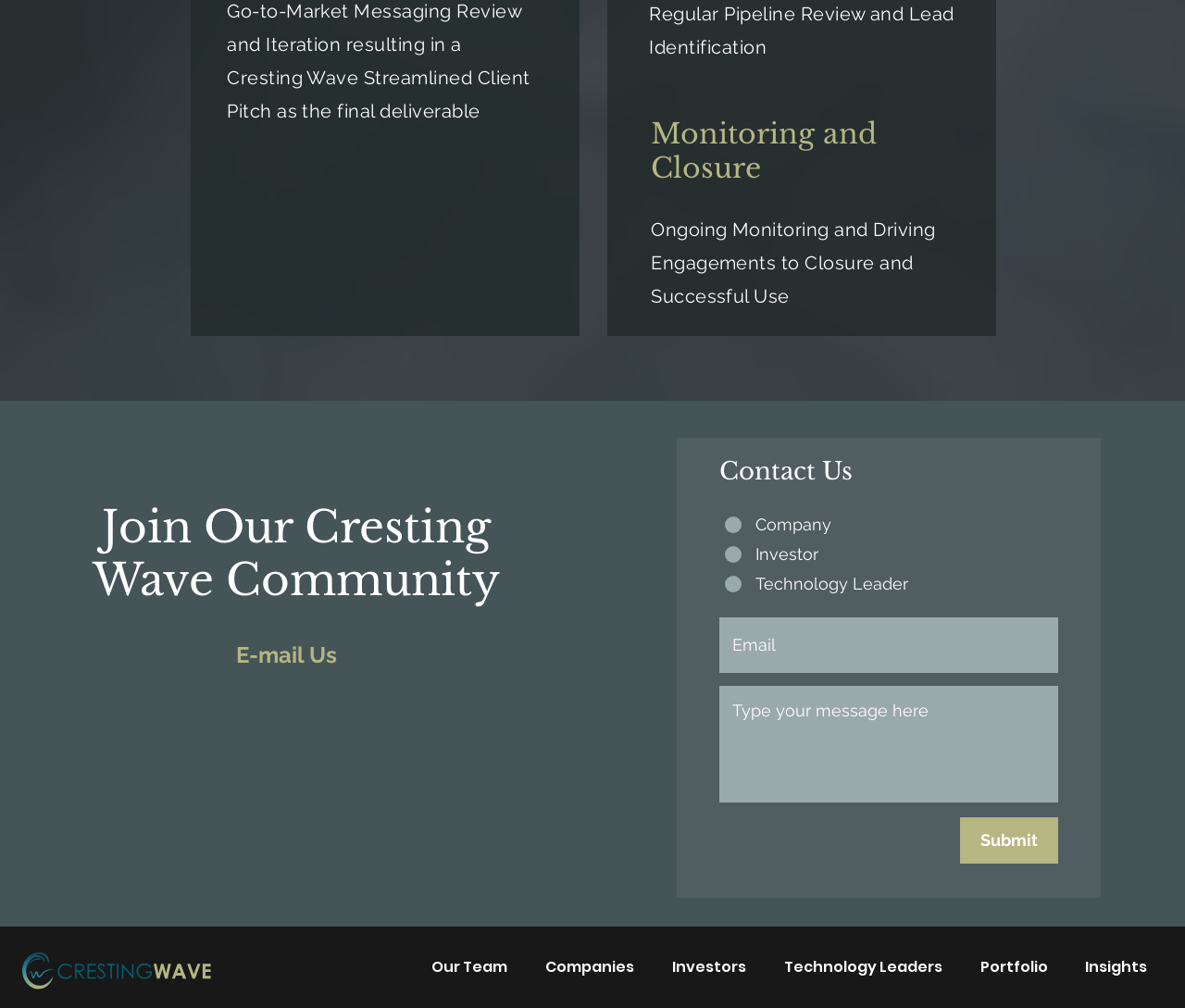Using the information in the image, give a comprehensive answer to the question: 
How can I join the Cresting Wave Community?

From the link element with ID 348, we can see that to join the Cresting Wave Community, I can E-mail Us.